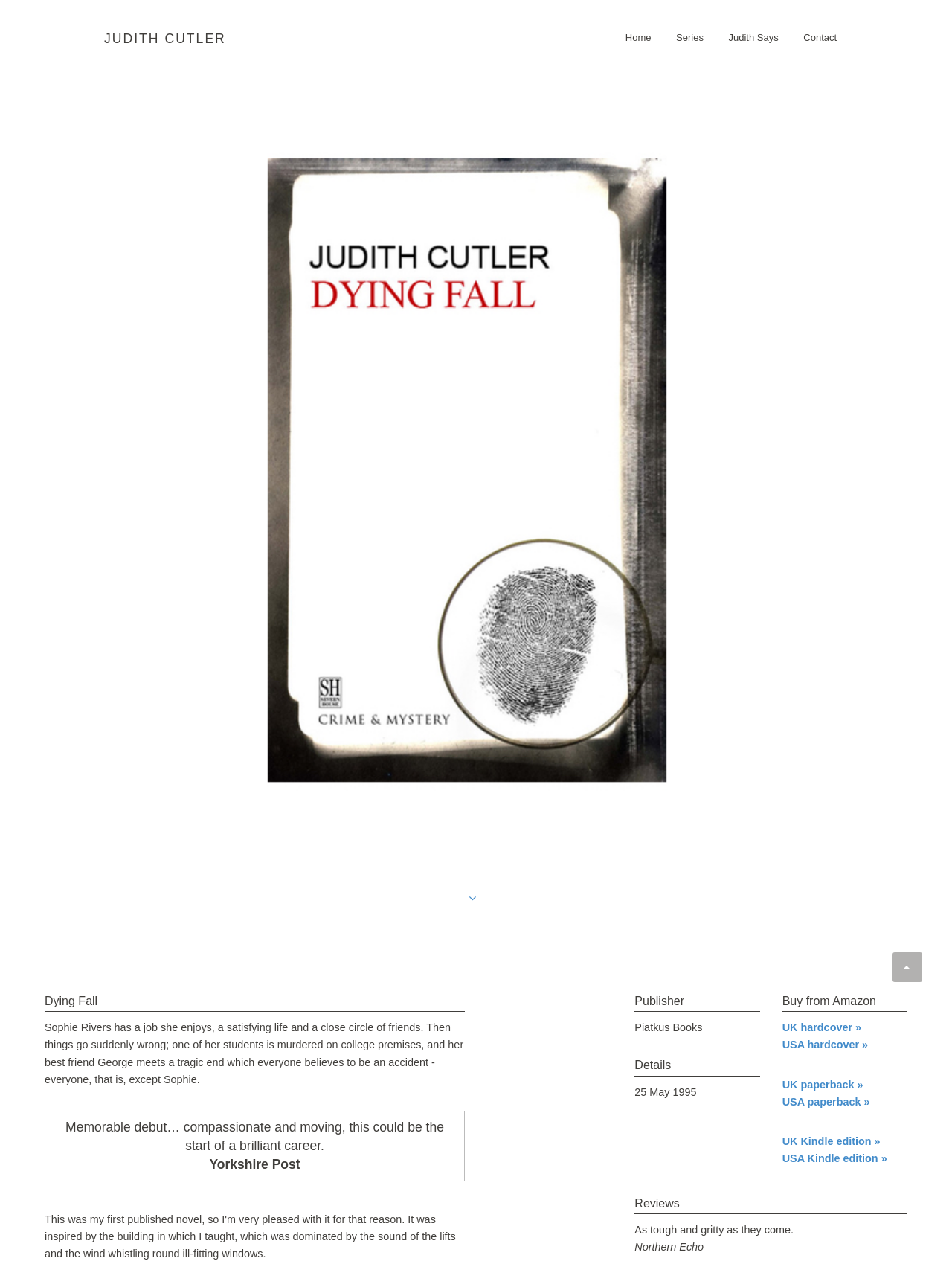Please identify the bounding box coordinates of the element on the webpage that should be clicked to follow this instruction: "Read the review from Northern Echo". The bounding box coordinates should be given as four float numbers between 0 and 1, formatted as [left, top, right, bottom].

[0.667, 0.982, 0.739, 0.991]